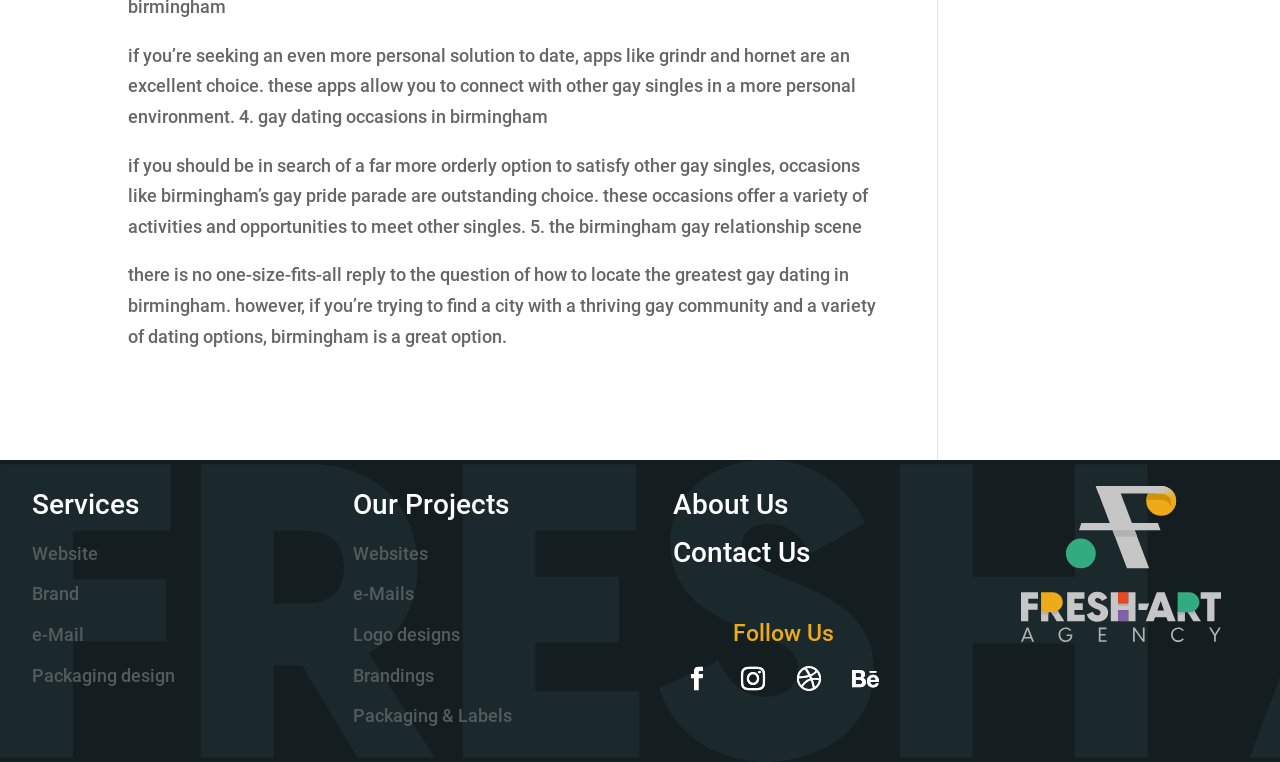Reply to the question with a single word or phrase:
How many social media links are there?

4